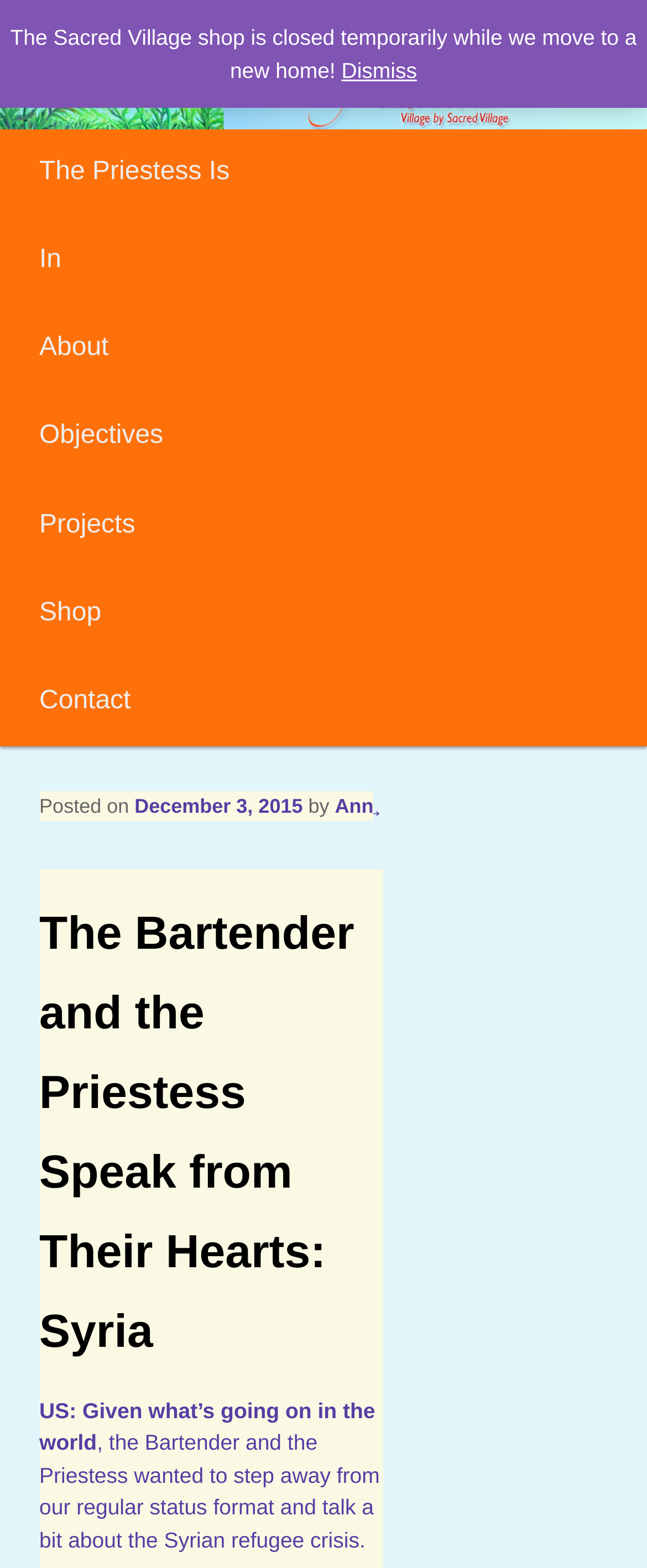Point out the bounding box coordinates of the section to click in order to follow this instruction: "Go to the Sacred Village homepage".

[0.036, 0.077, 0.456, 0.106]